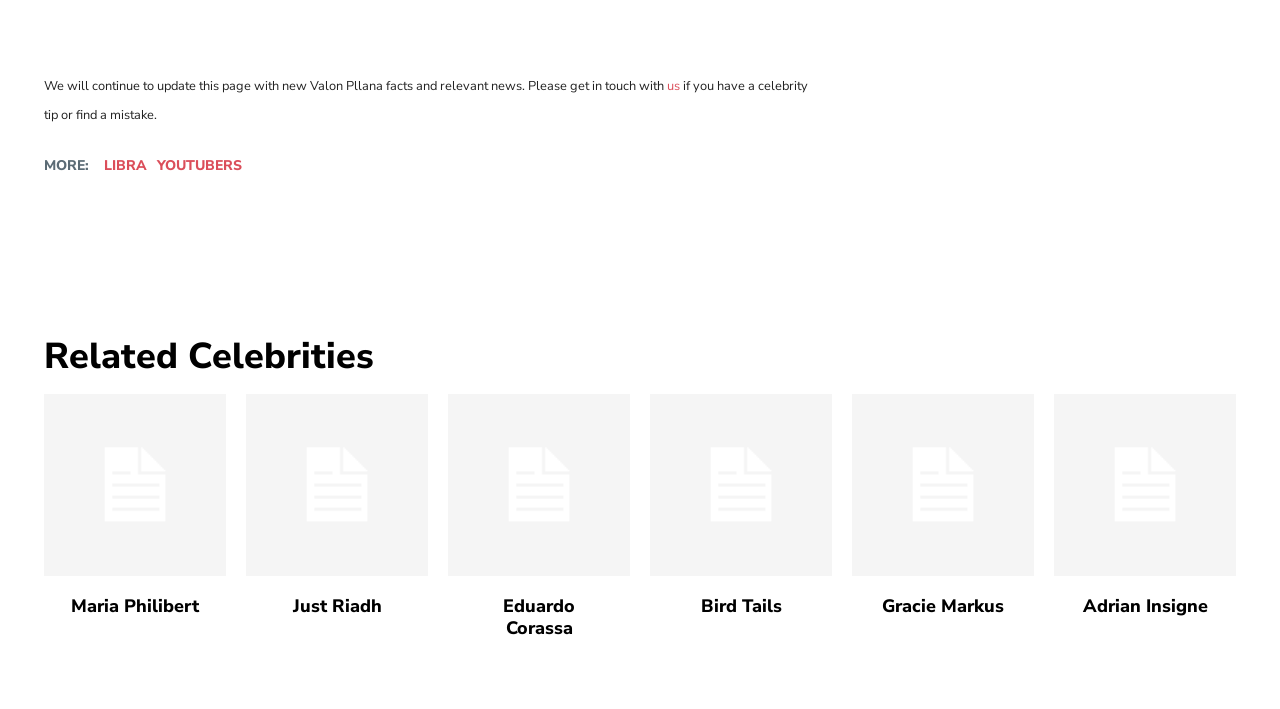Given the element description "Maria Philibert" in the screenshot, predict the bounding box coordinates of that UI element.

[0.055, 0.838, 0.155, 0.872]